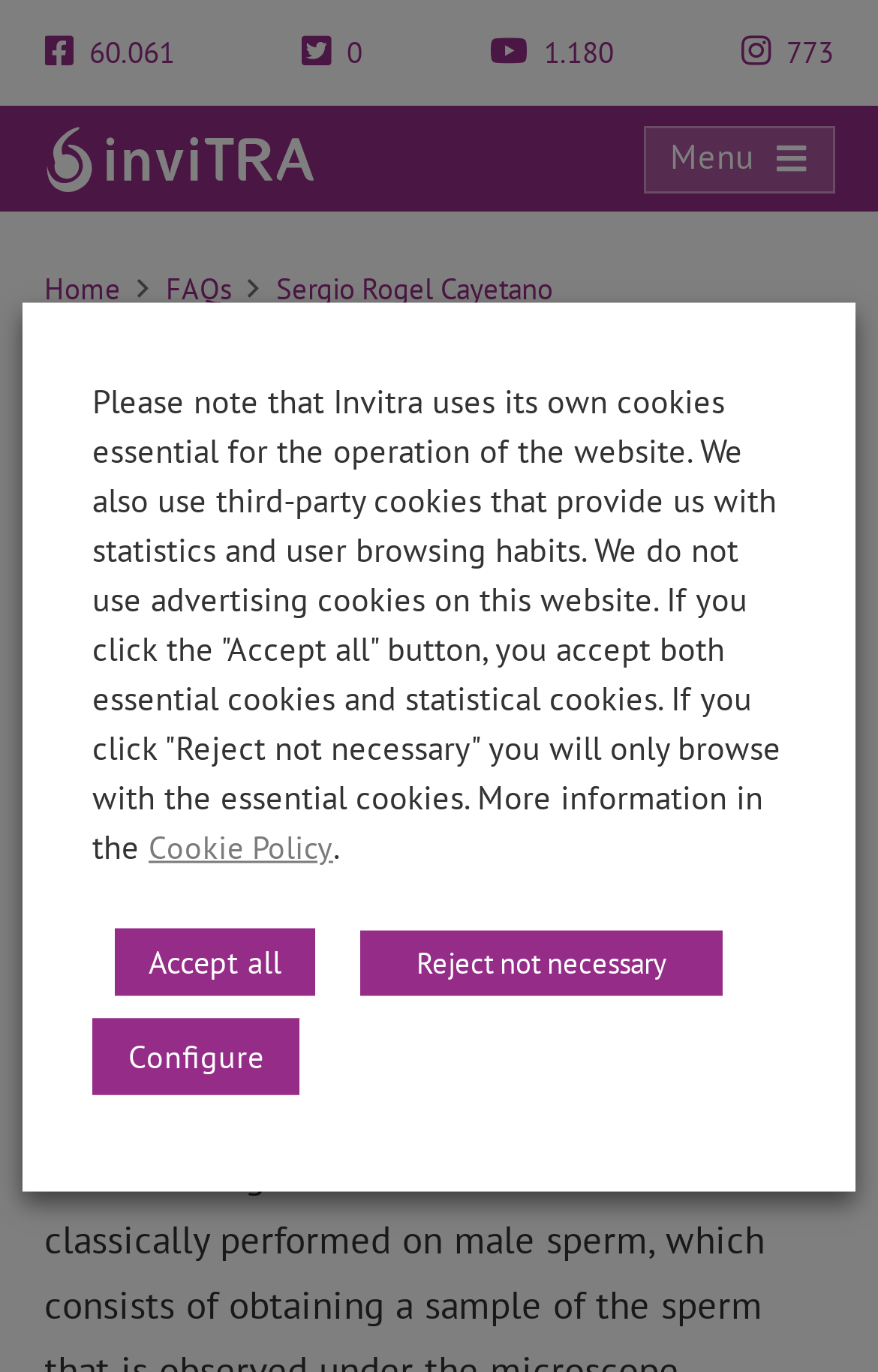Your task is to extract the text of the main heading from the webpage.

Can I have a male fertility problem if I have been diagnosed with normozoospermia?